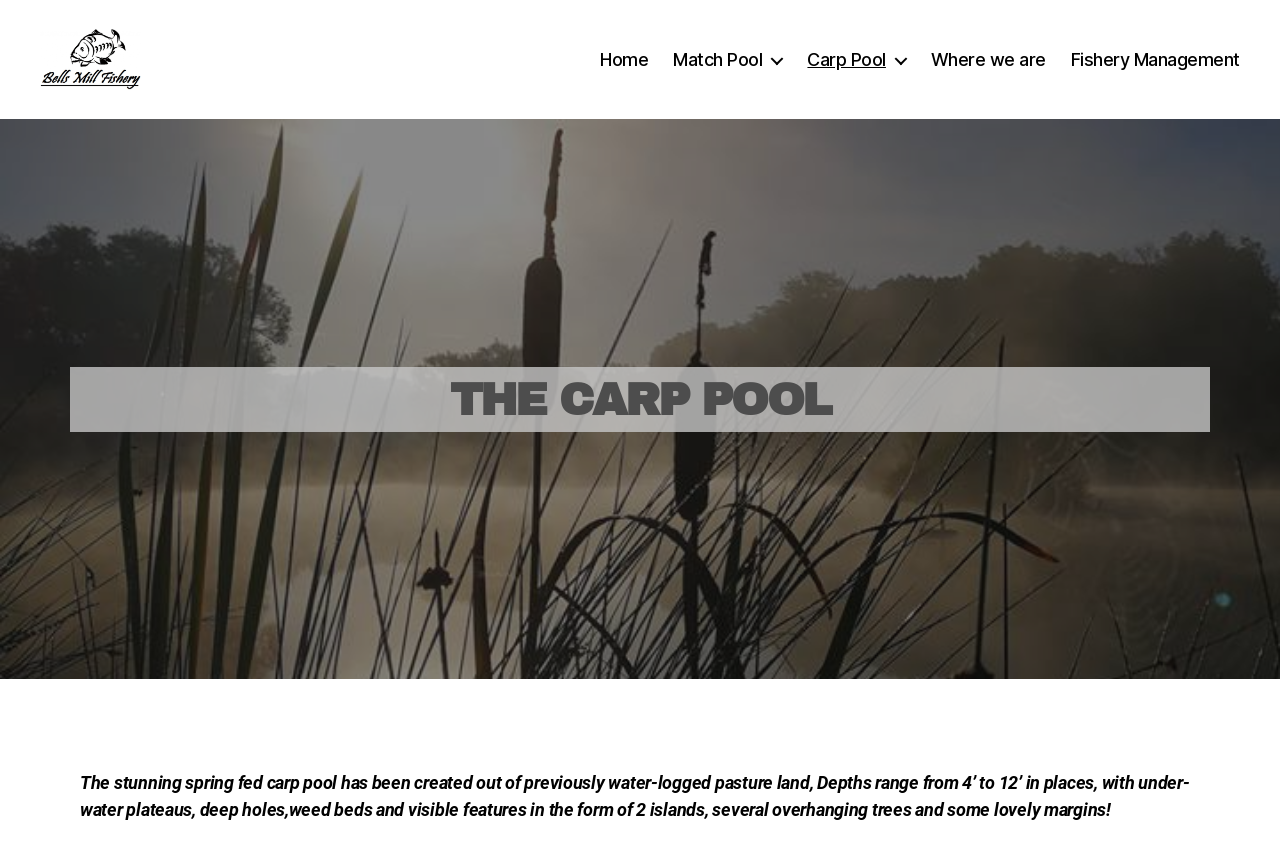How many links are in the navigation bar?
Please provide a comprehensive answer based on the contents of the image.

By examining the navigation bar, I can see that there are five links: 'Home', 'Match Pool', 'Carp Pool', 'Where we are', and 'Fishery Management'.